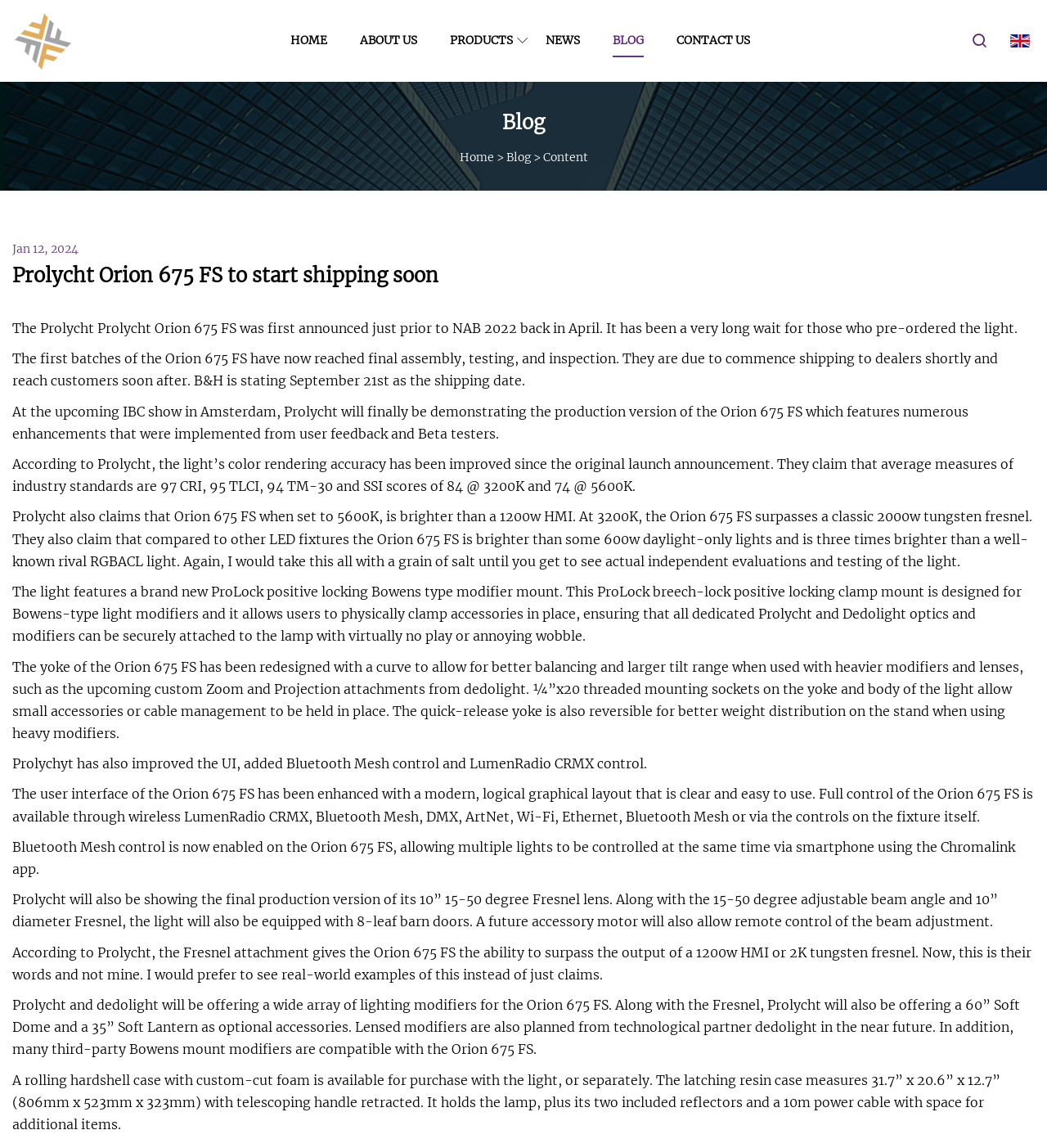Find the bounding box coordinates for the area that should be clicked to accomplish the instruction: "Click on PRODUCTS".

[0.429, 0.0, 0.489, 0.071]